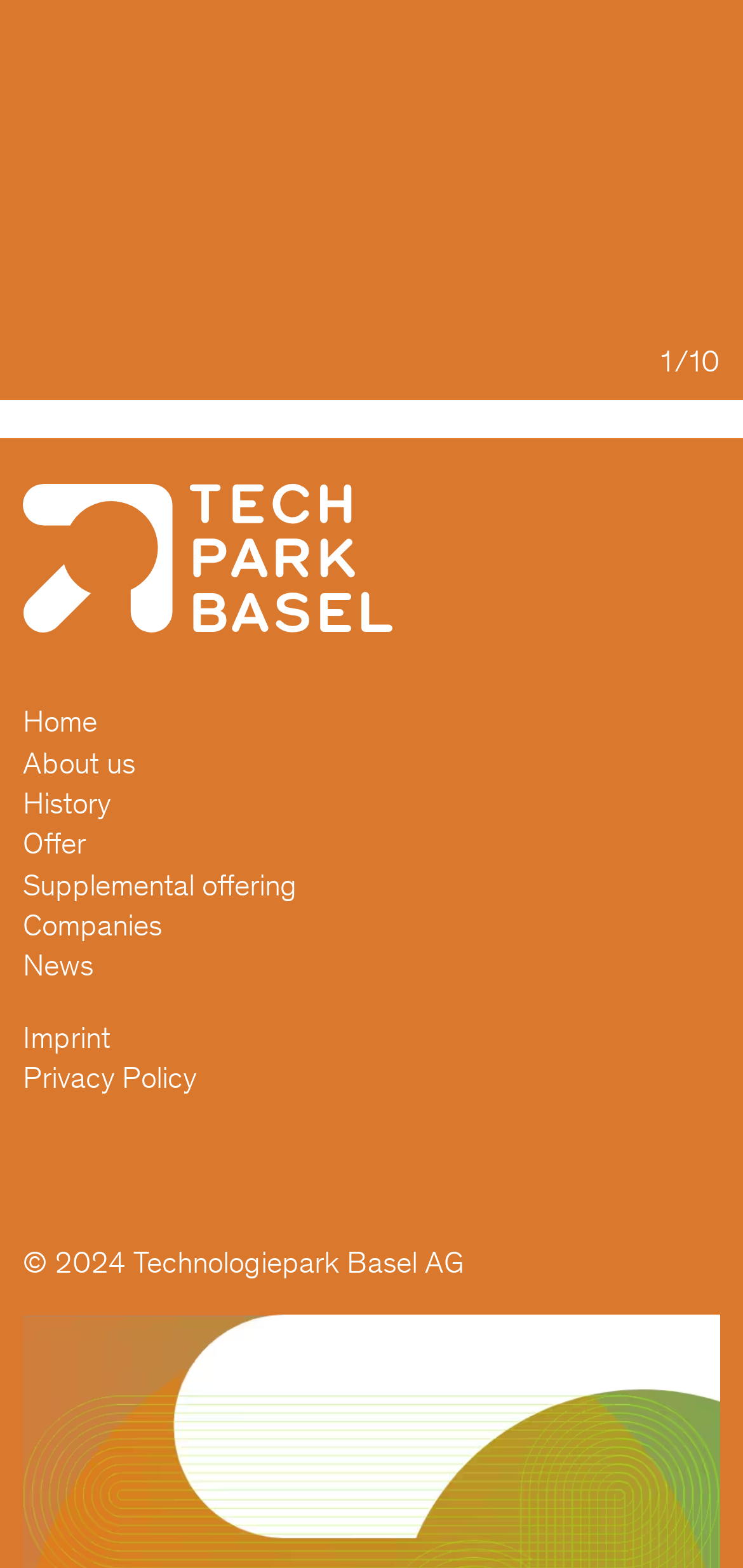Predict the bounding box coordinates of the area that should be clicked to accomplish the following instruction: "view about us". The bounding box coordinates should consist of four float numbers between 0 and 1, i.e., [left, top, right, bottom].

[0.031, 0.474, 0.969, 0.5]